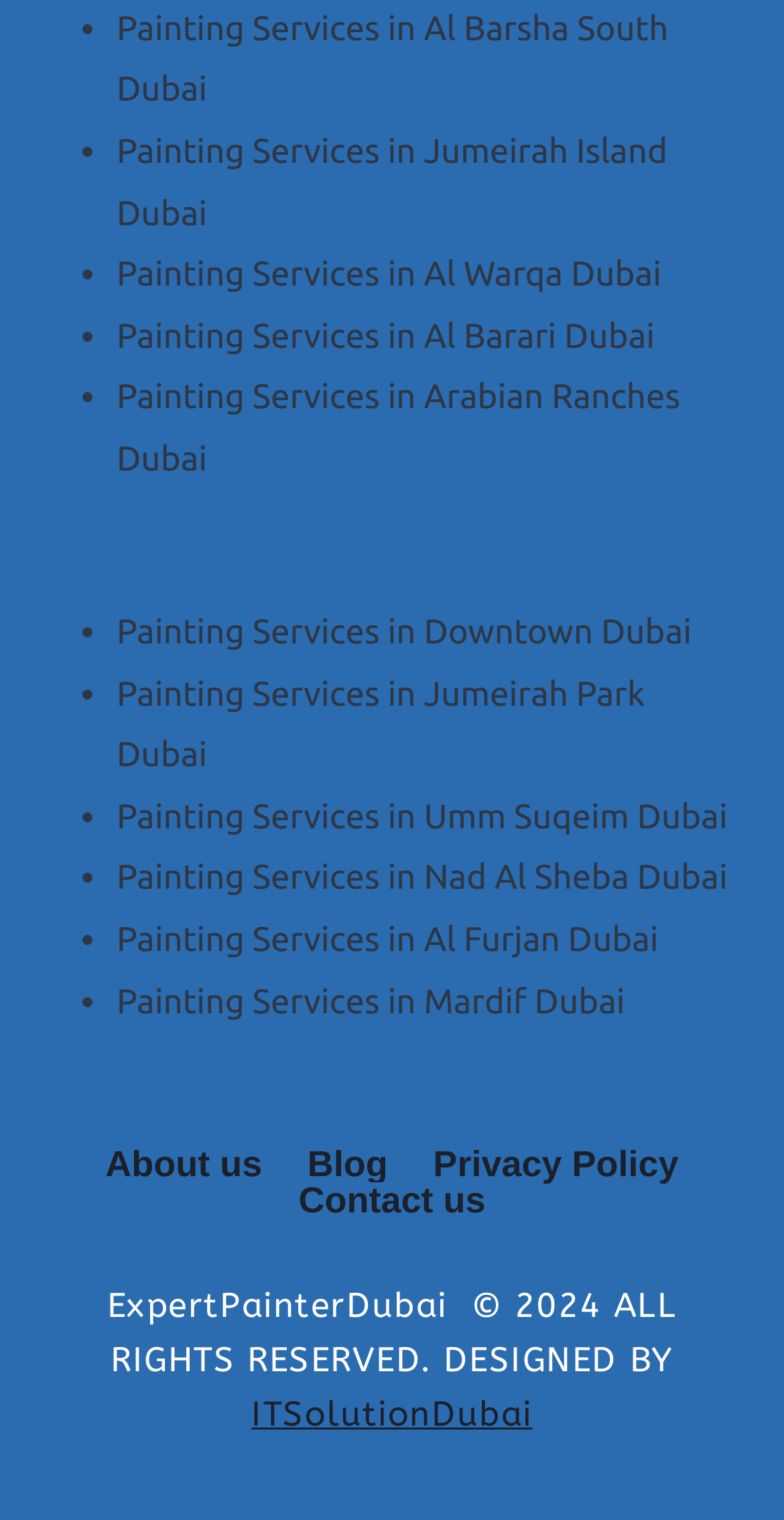Kindly respond to the following question with a single word or a brief phrase: 
What is the year of copyright for ExpertPainterDubai?

2024